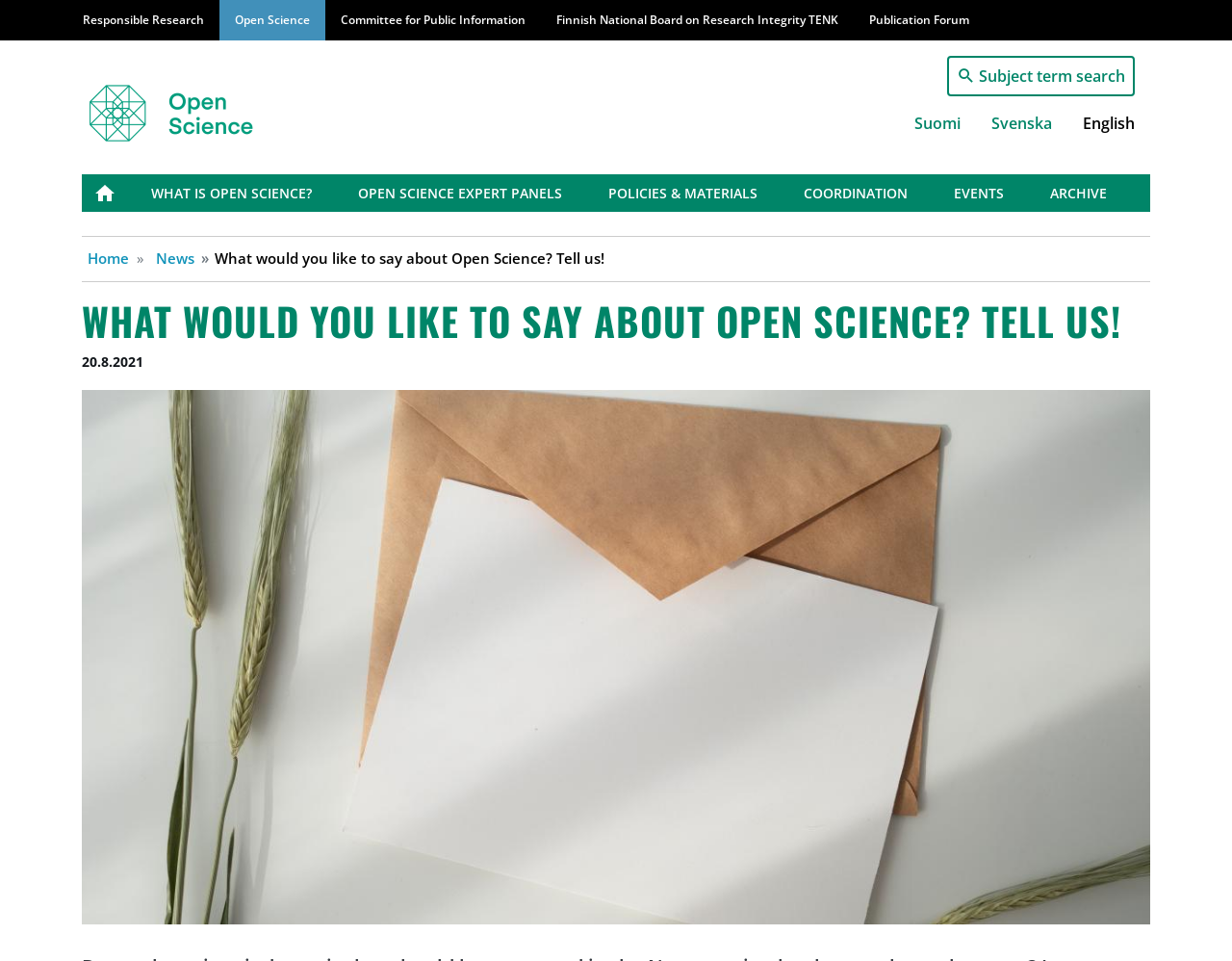Can you extract the headline from the webpage for me?

WHAT WOULD YOU LIKE TO SAY ABOUT OPEN SCIENCE? TELL US!